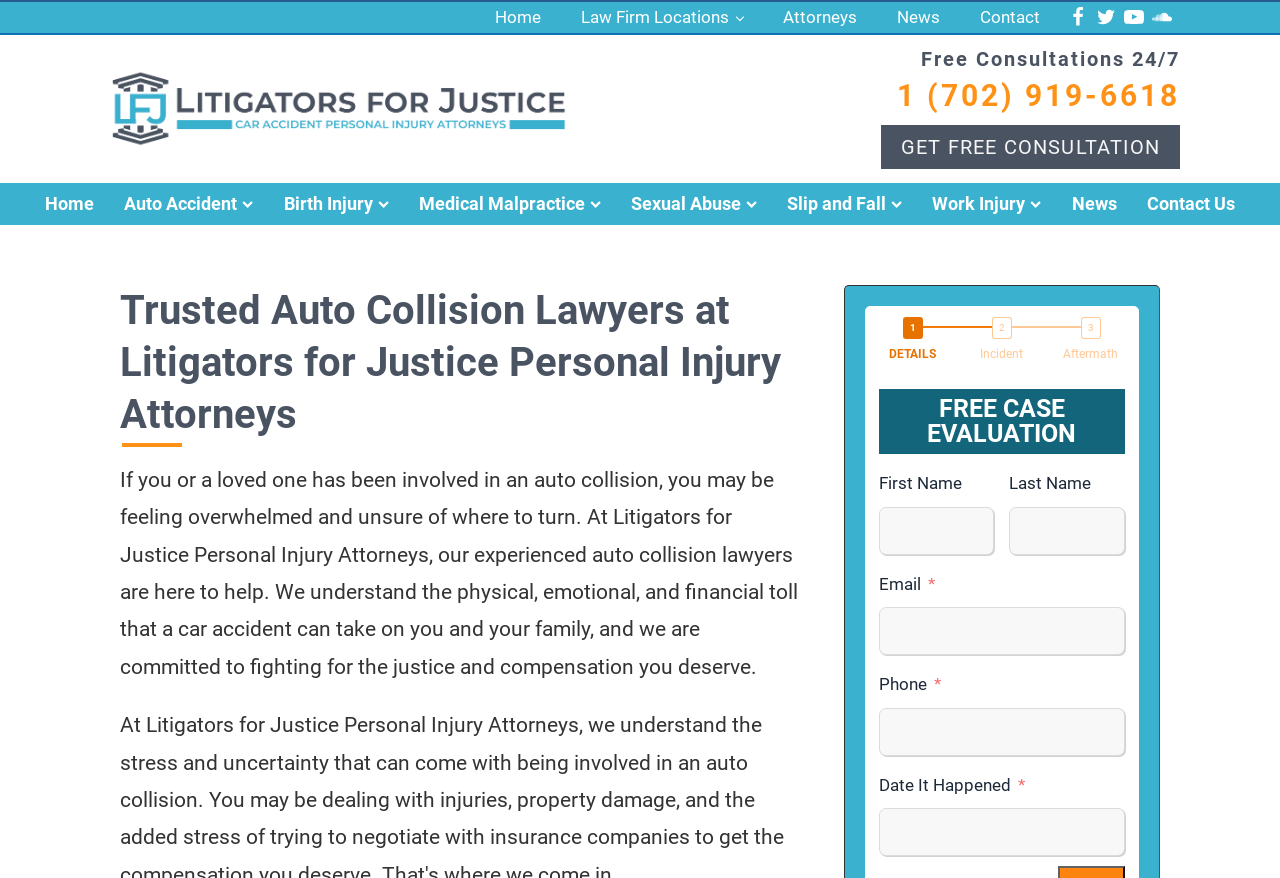Please specify the bounding box coordinates of the region to click in order to perform the following instruction: "search in the blog".

None